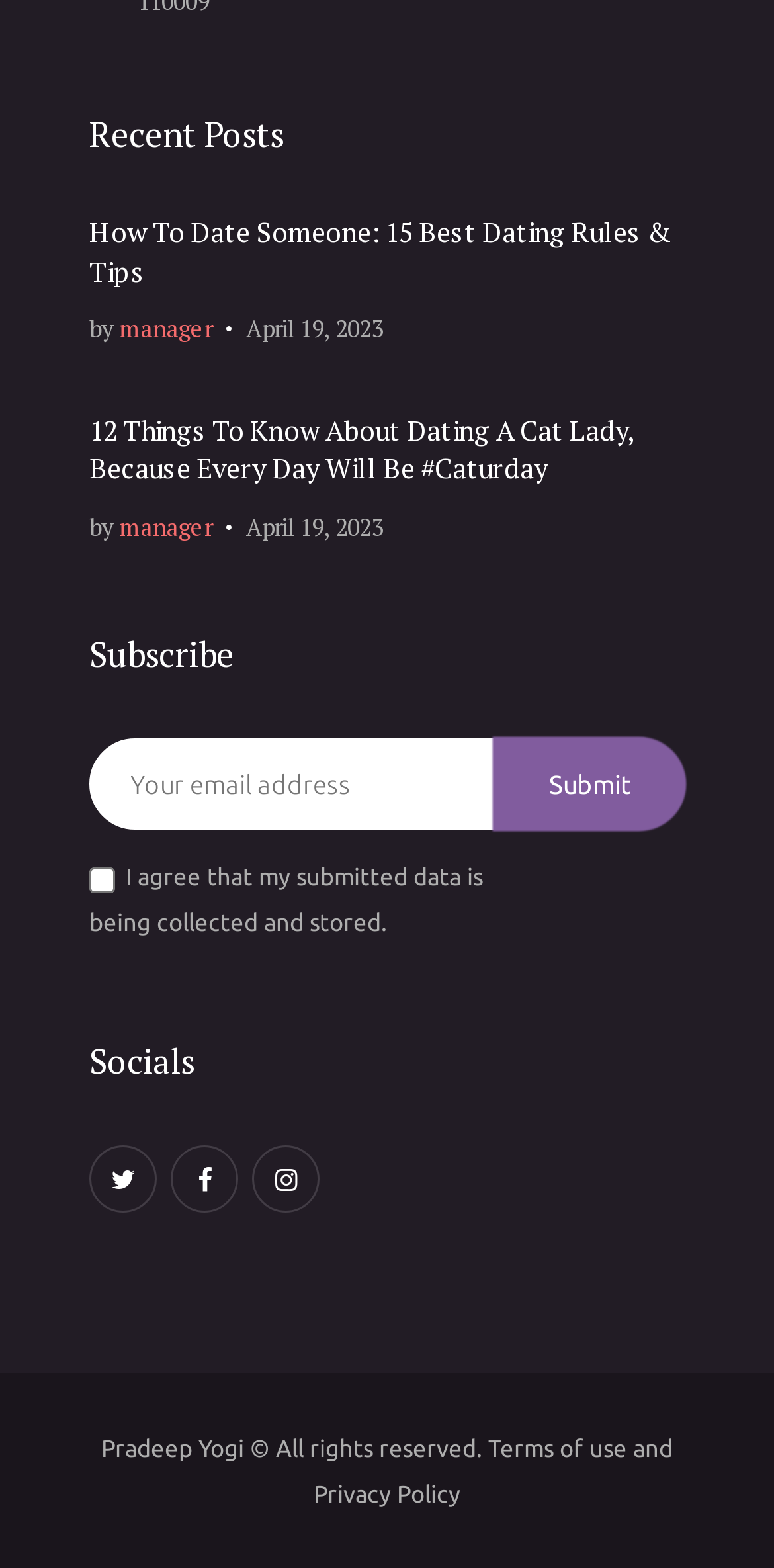Pinpoint the bounding box coordinates for the area that should be clicked to perform the following instruction: "View terms of use".

[0.631, 0.915, 0.81, 0.931]